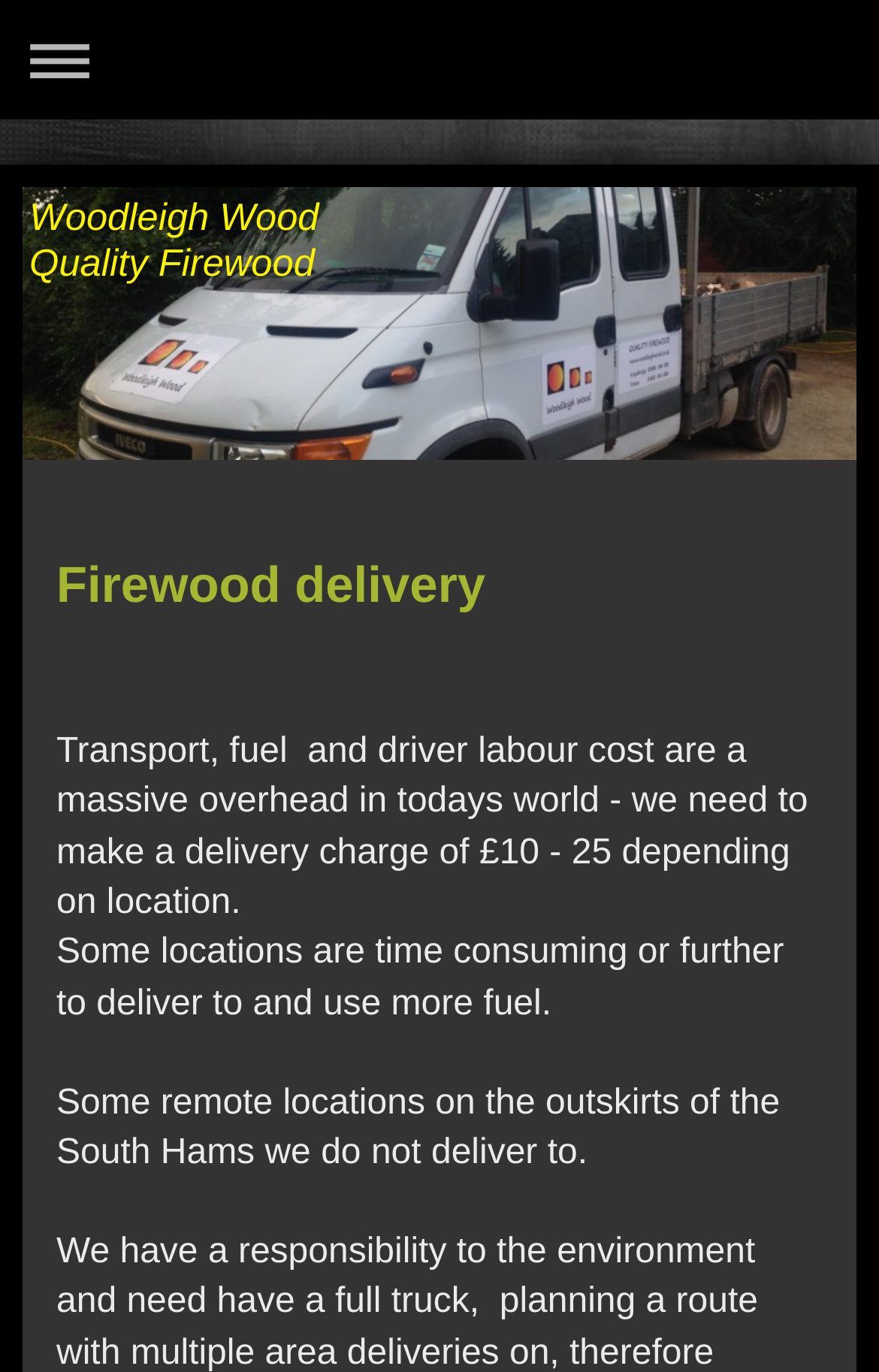Are all locations in South Hams eligible for delivery? Using the information from the screenshot, answer with a single word or phrase.

No